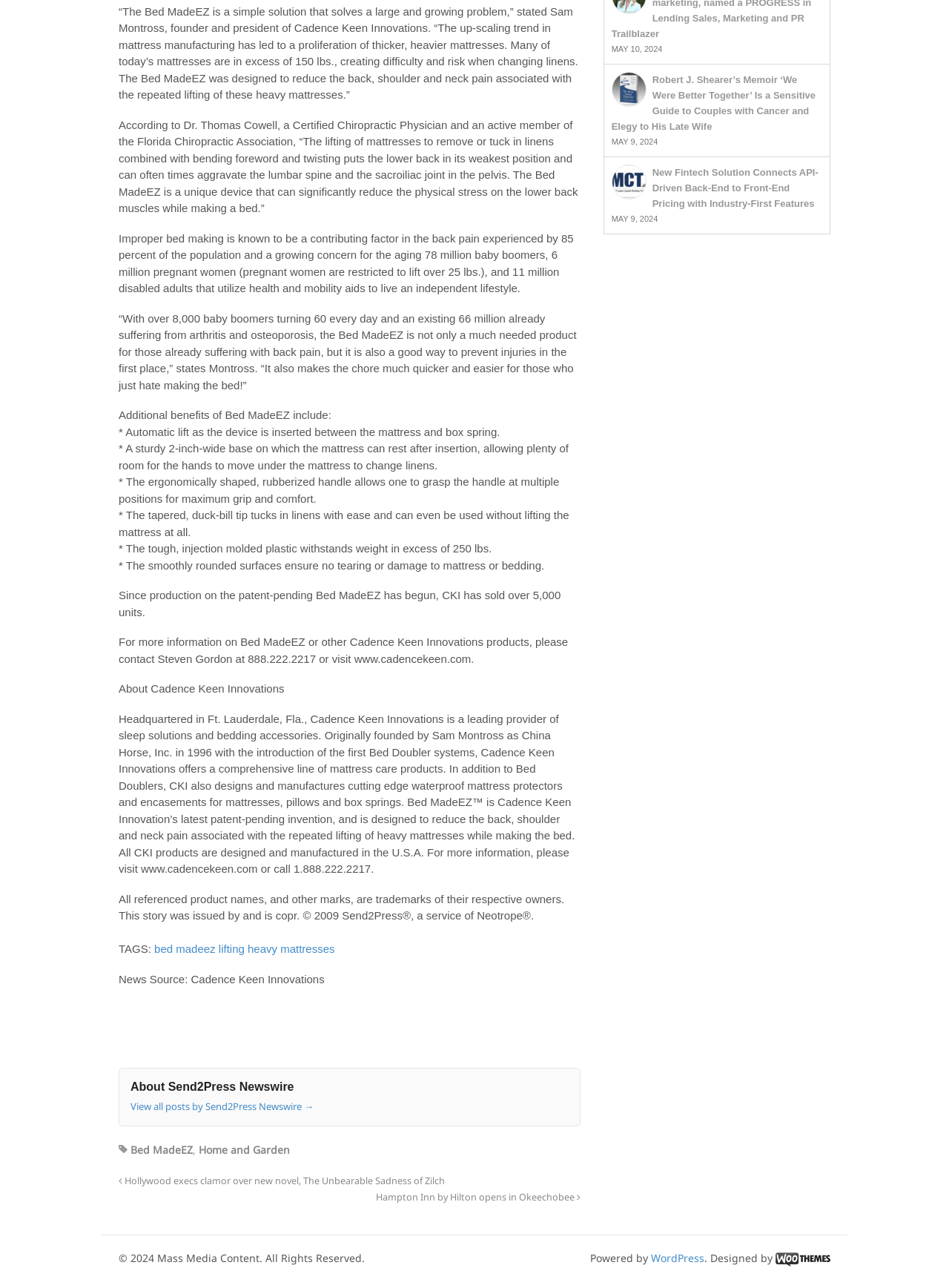Provide the bounding box coordinates for the UI element that is described by this text: "The Business Design Centre". The coordinates should be in the form of four float numbers between 0 and 1: [left, top, right, bottom].

None